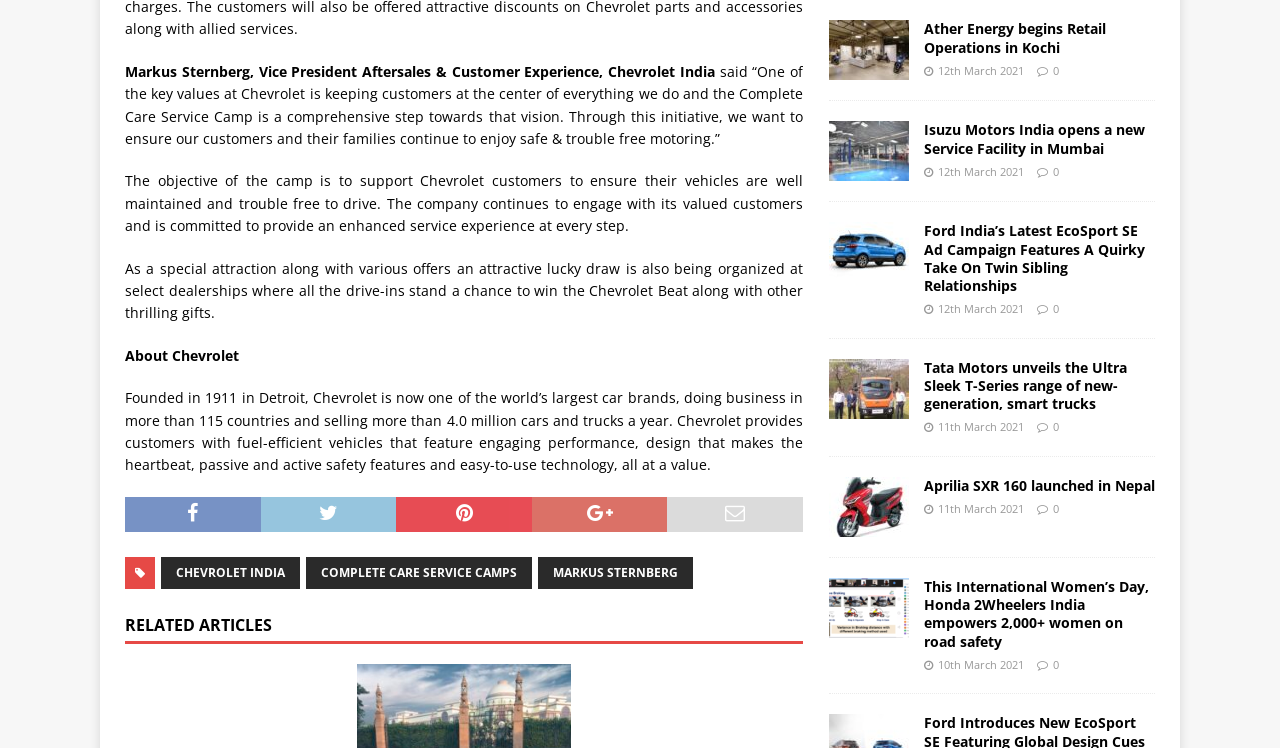Determine the bounding box coordinates of the section I need to click to execute the following instruction: "Check the news about Isuzu Motors India opens a new Service Facility in Mumbai". Provide the coordinates as four float numbers between 0 and 1, i.e., [left, top, right, bottom].

[0.647, 0.162, 0.71, 0.243]